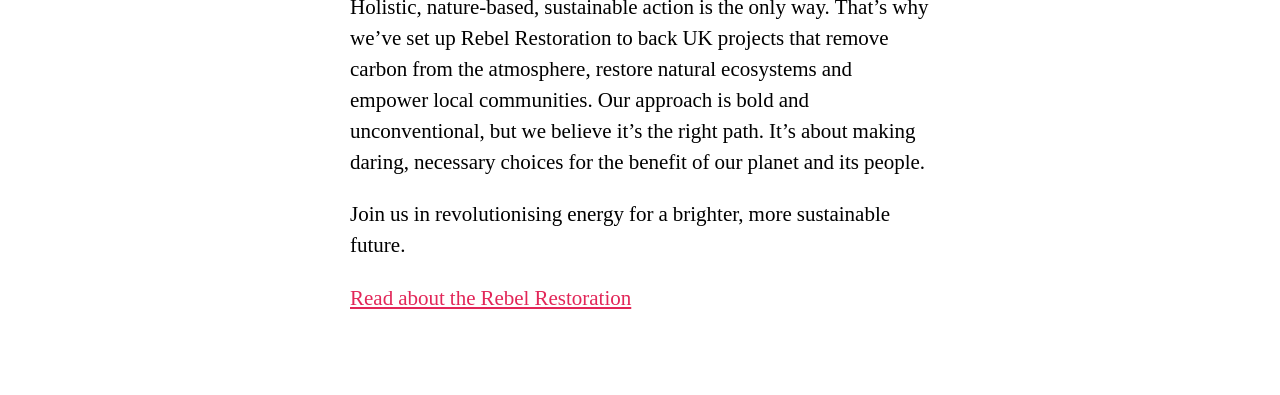Identify the bounding box of the UI component described as: "Lecithin (Phosholipide)".

None